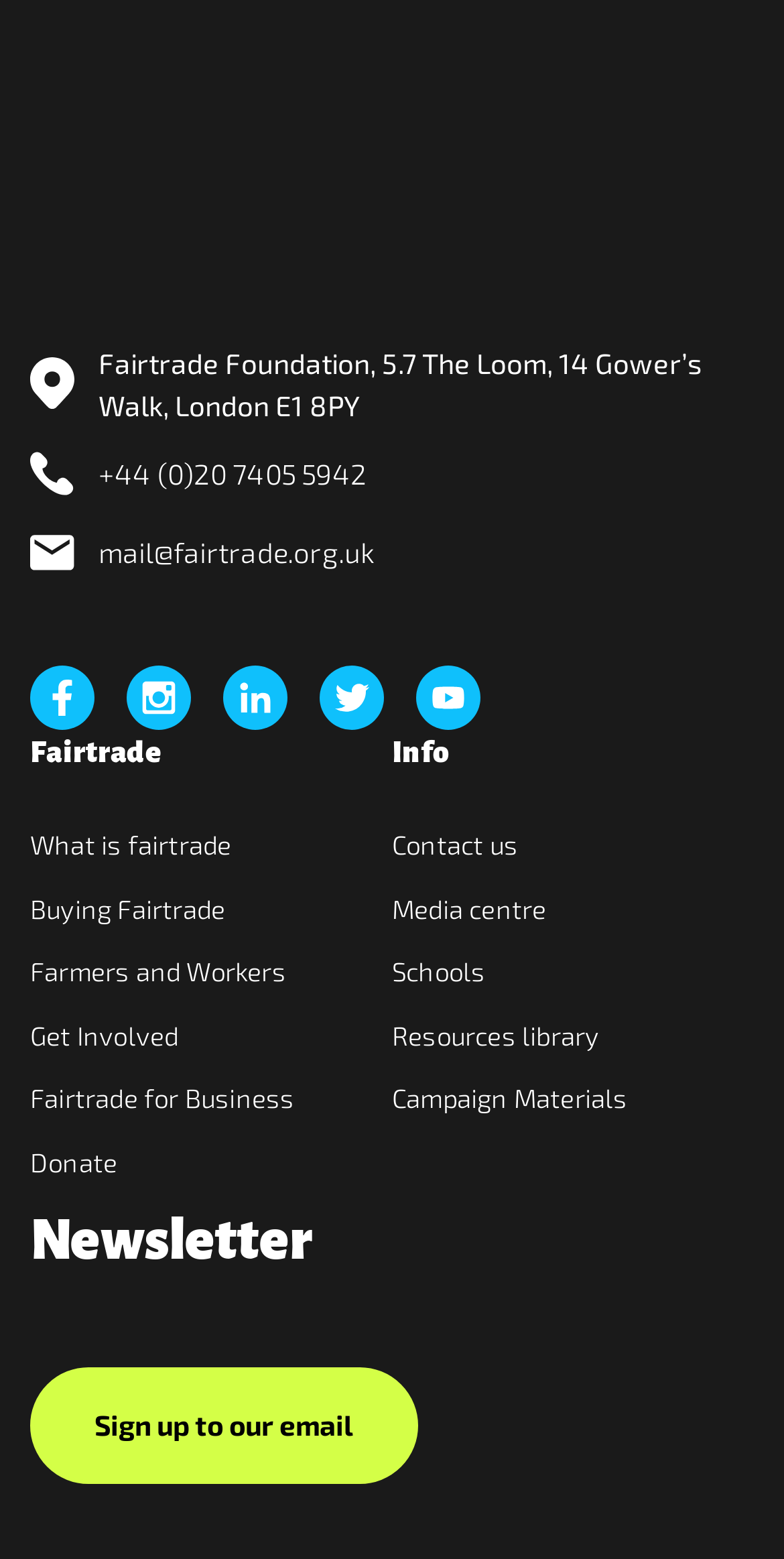Determine the bounding box for the HTML element described here: "Buying Fairtrade". The coordinates should be given as [left, top, right, bottom] with each number being a float between 0 and 1.

[0.038, 0.572, 0.287, 0.593]